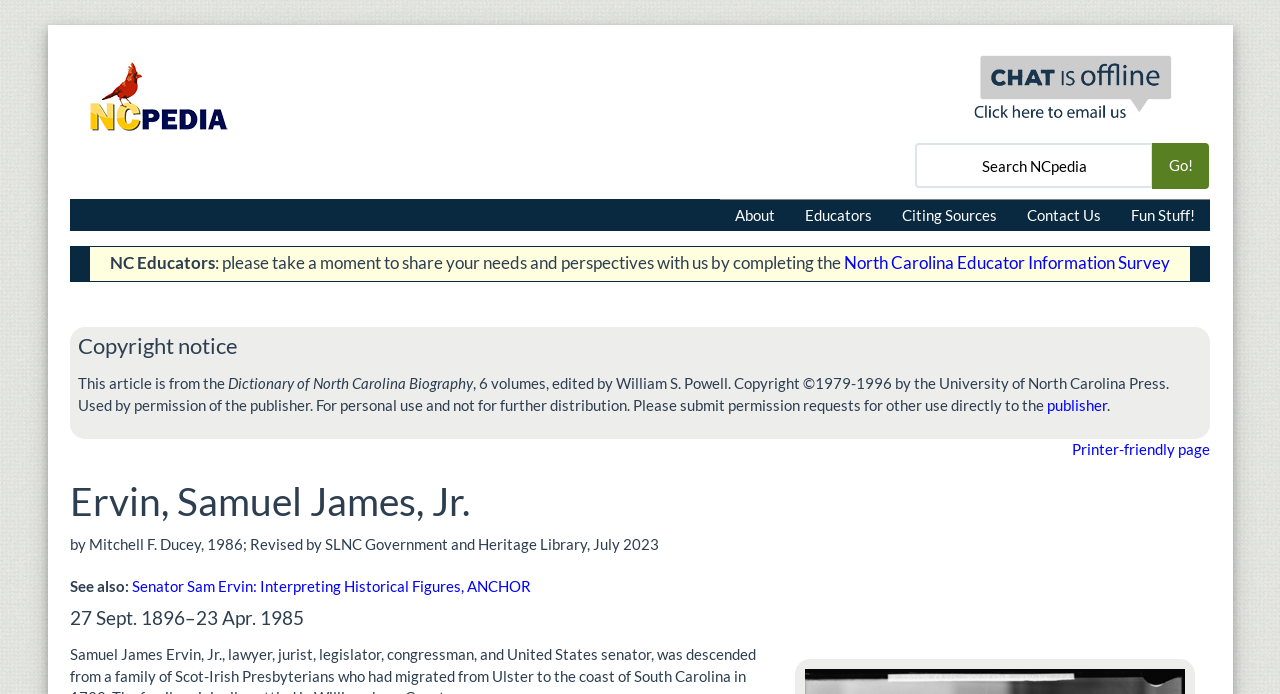Find the bounding box coordinates of the area to click in order to follow the instruction: "Contact Us".

[0.791, 0.286, 0.872, 0.333]